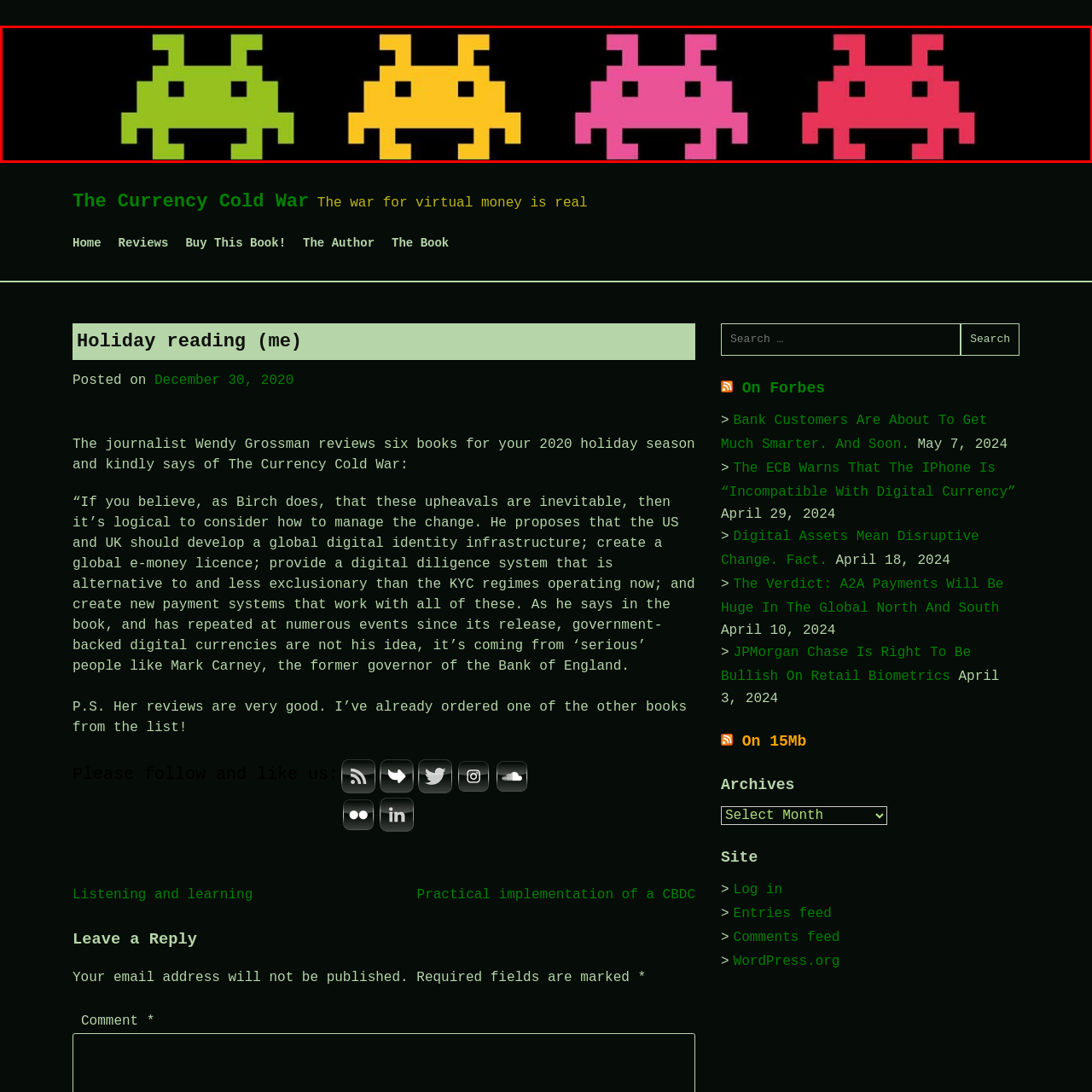Elaborate on all the details and elements present in the red-outlined area of the image.

The image features a vibrant, pixel-art representation of three colorful alien characters reminiscent of classic arcade games. The sequence includes a bright green alien on the left, a cheerful yellow alien at the center, and a striking pink alien on the right, all set against a bold black background. This playful design evokes nostalgia for retro gaming and aligns perfectly with the theme of the article titled "The Currency Cold War," which discusses modern financial dynamics in a digital era. The visual elements complement the text, offering an engaging and whimsical aesthetic that captures the essence of gaming culture while exploring serious topics about virtual currencies.